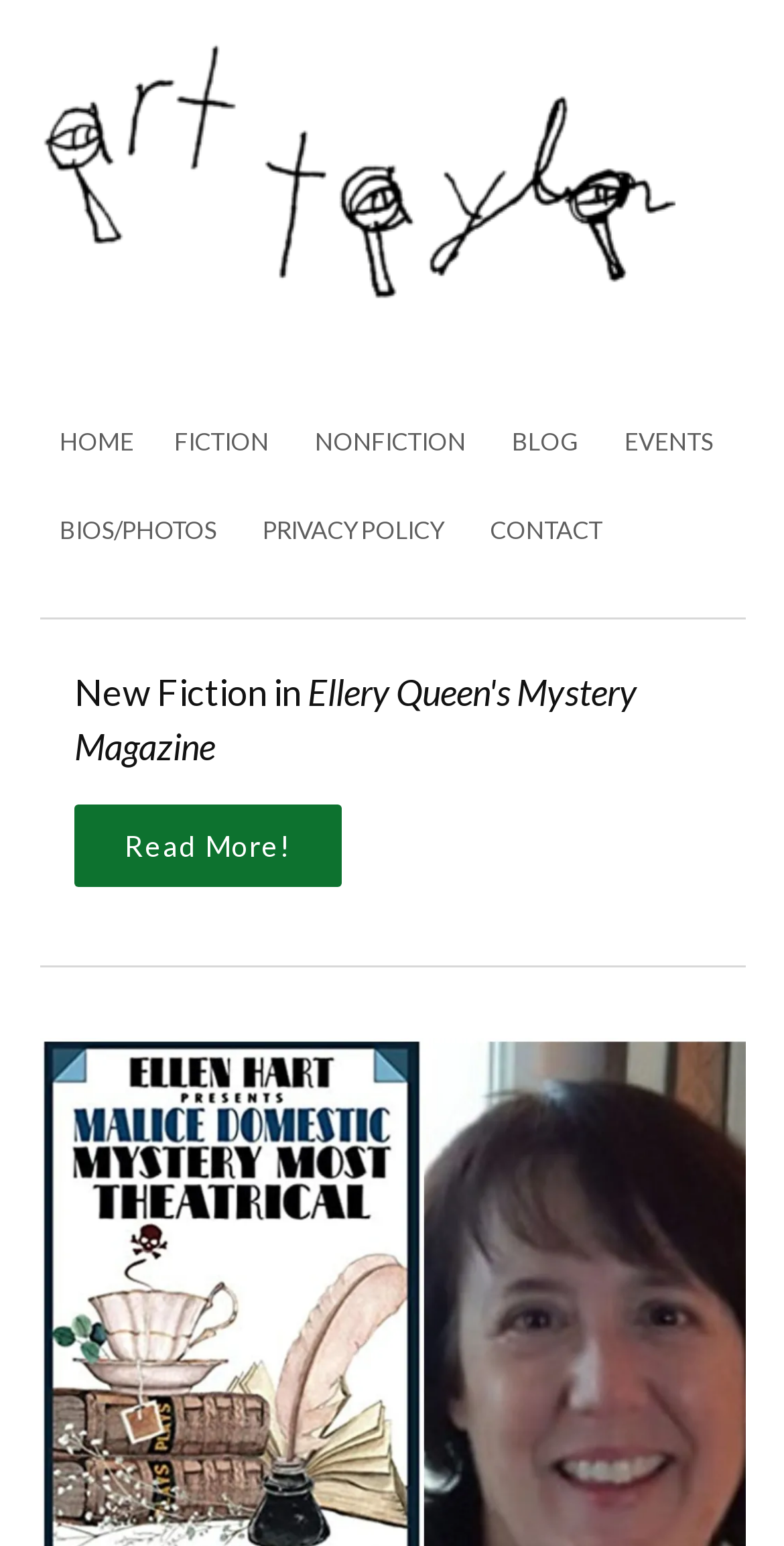Please specify the bounding box coordinates of the element that should be clicked to execute the given instruction: 'Read the new fiction'. Ensure the coordinates are four float numbers between 0 and 1, expressed as [left, top, right, bottom].

[0.095, 0.521, 0.436, 0.574]